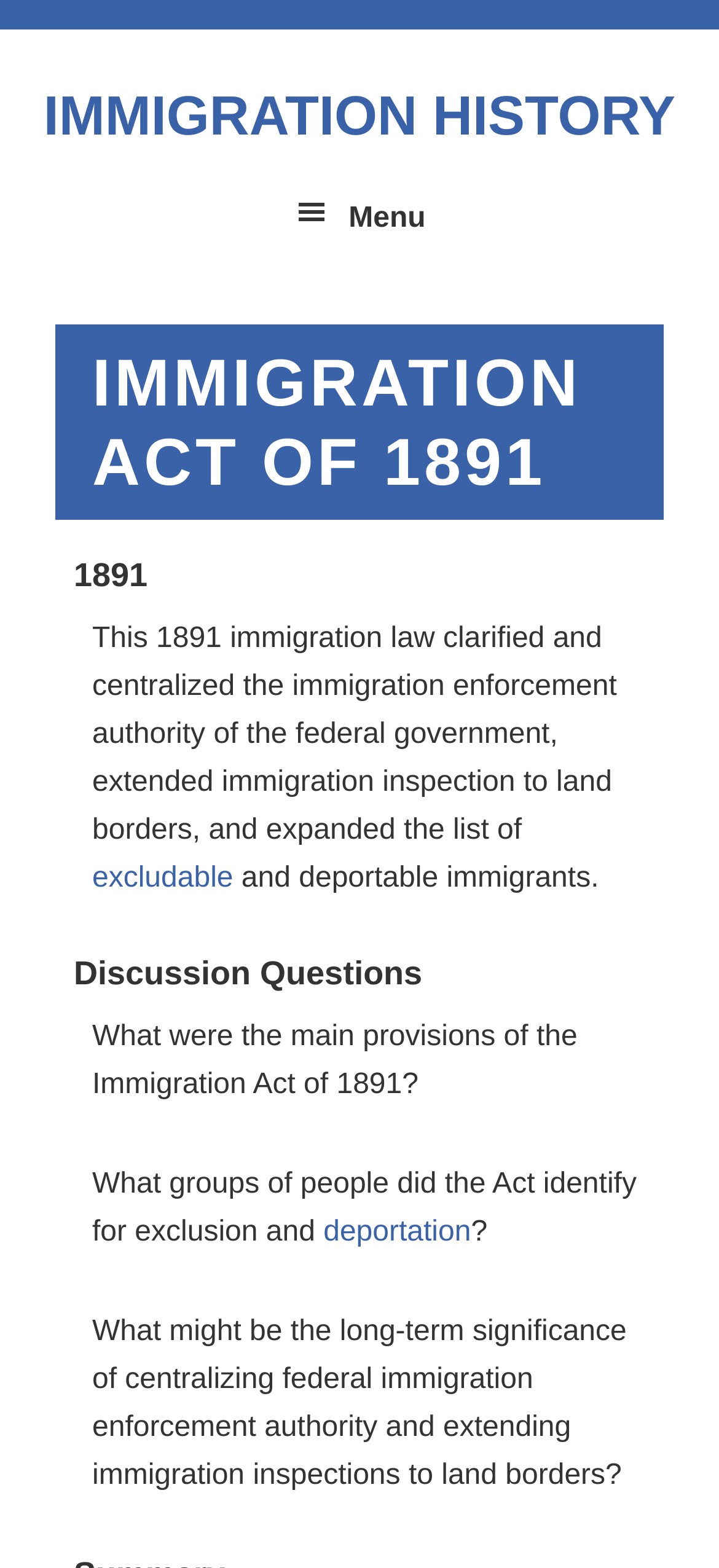Give a detailed account of the webpage, highlighting key information.

The webpage is about the Immigration Act of 1891, with a prominent header displaying the title "IMMIGRATION ACT OF 1891" at the top center of the page. Below the header, there is a brief summary of the act, stating that it "clarified and centralized the immigration enforcement authority of the federal government, extended immigration inspection to land borders, and expanded the list of excludable and deportable immigrants." This summary is divided into two paragraphs, with a link to the word "excludable" in the first paragraph and a link to the word "deportation" in the second paragraph.

To the top left of the page, there are three "Skip to" links, allowing users to navigate to primary navigation, main content, or primary sidebar. A menu button is located at the top right corner of the page, which can be expanded to reveal more options.

The main content of the page is divided into sections, with headings such as "1891" and "Discussion Questions". The "Discussion Questions" section contains three questions related to the Immigration Act of 1891, including "What were the main provisions of the Immigration Act of 1891?", "What groups of people did the Act identify for exclusion and deportation?", and "What might be the long-term significance of centralizing federal immigration enforcement authority and extending immigration inspections to land borders?"